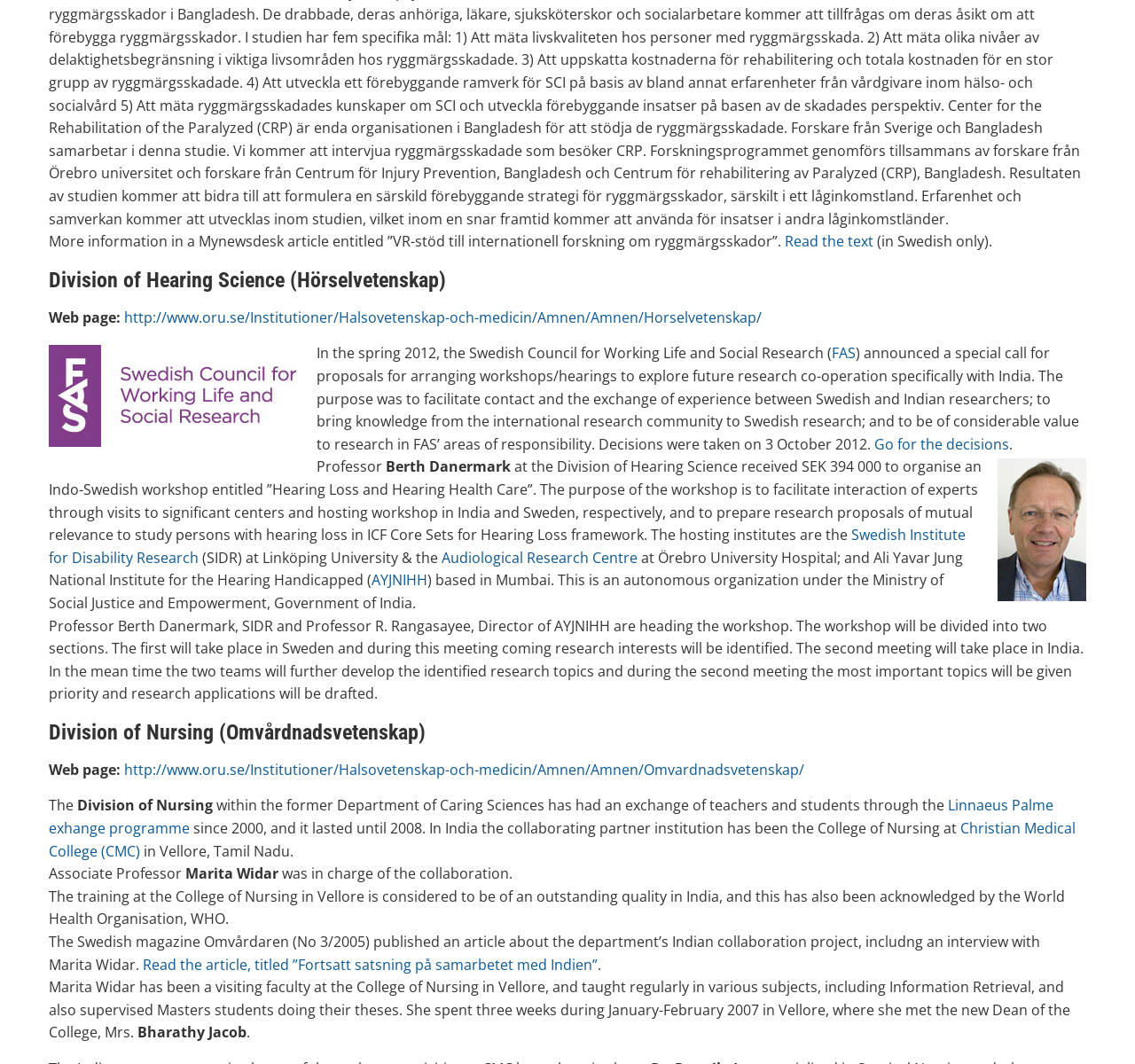Please determine the bounding box coordinates, formatted as (top-left x, top-left y, bottom-right x, bottom-right y), with all values as floating point numbers between 0 and 1. Identify the bounding box of the region described as: Christian Medical College (CMC)

[0.043, 0.769, 0.948, 0.809]